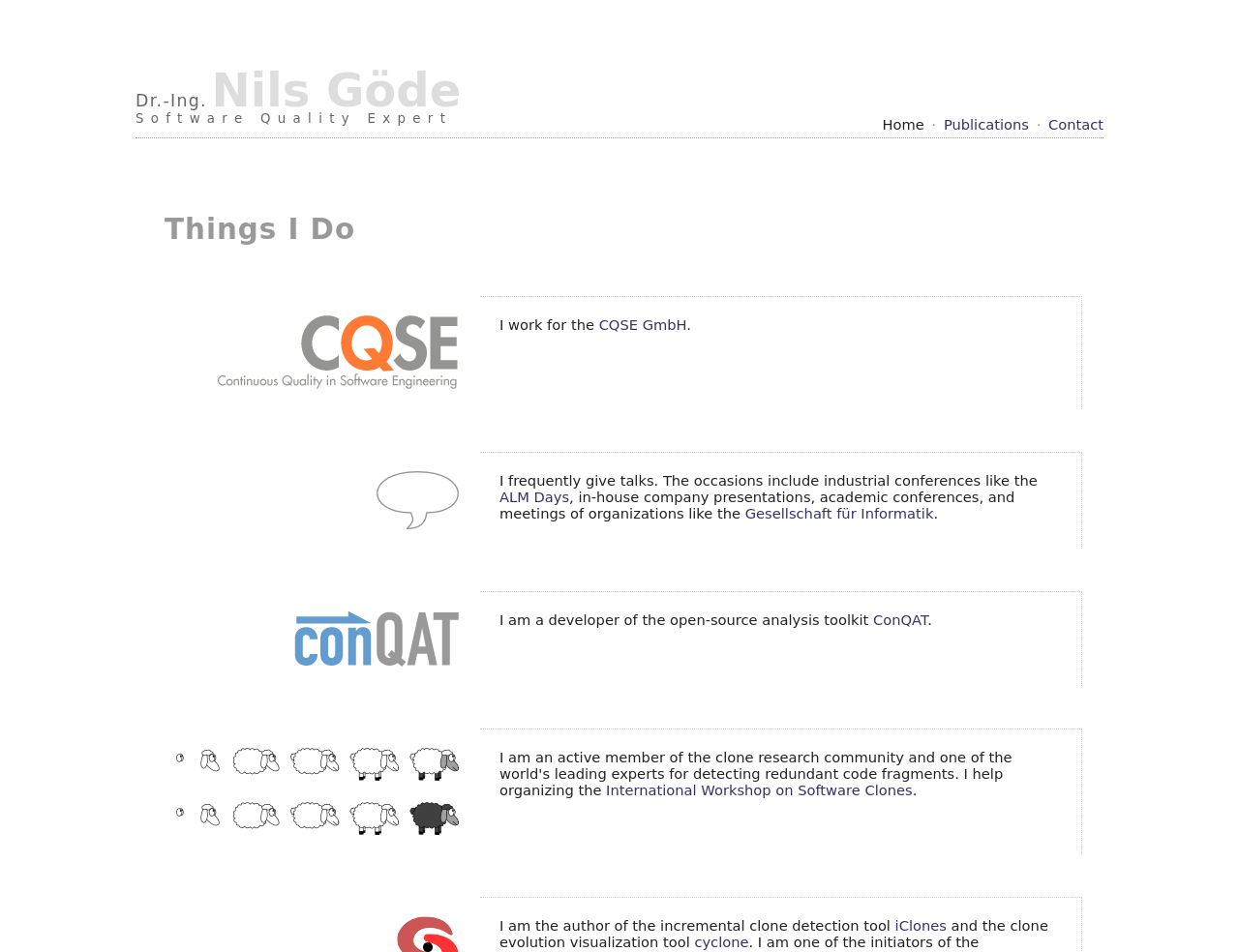What is the principal heading displayed on the webpage?

Things I Do